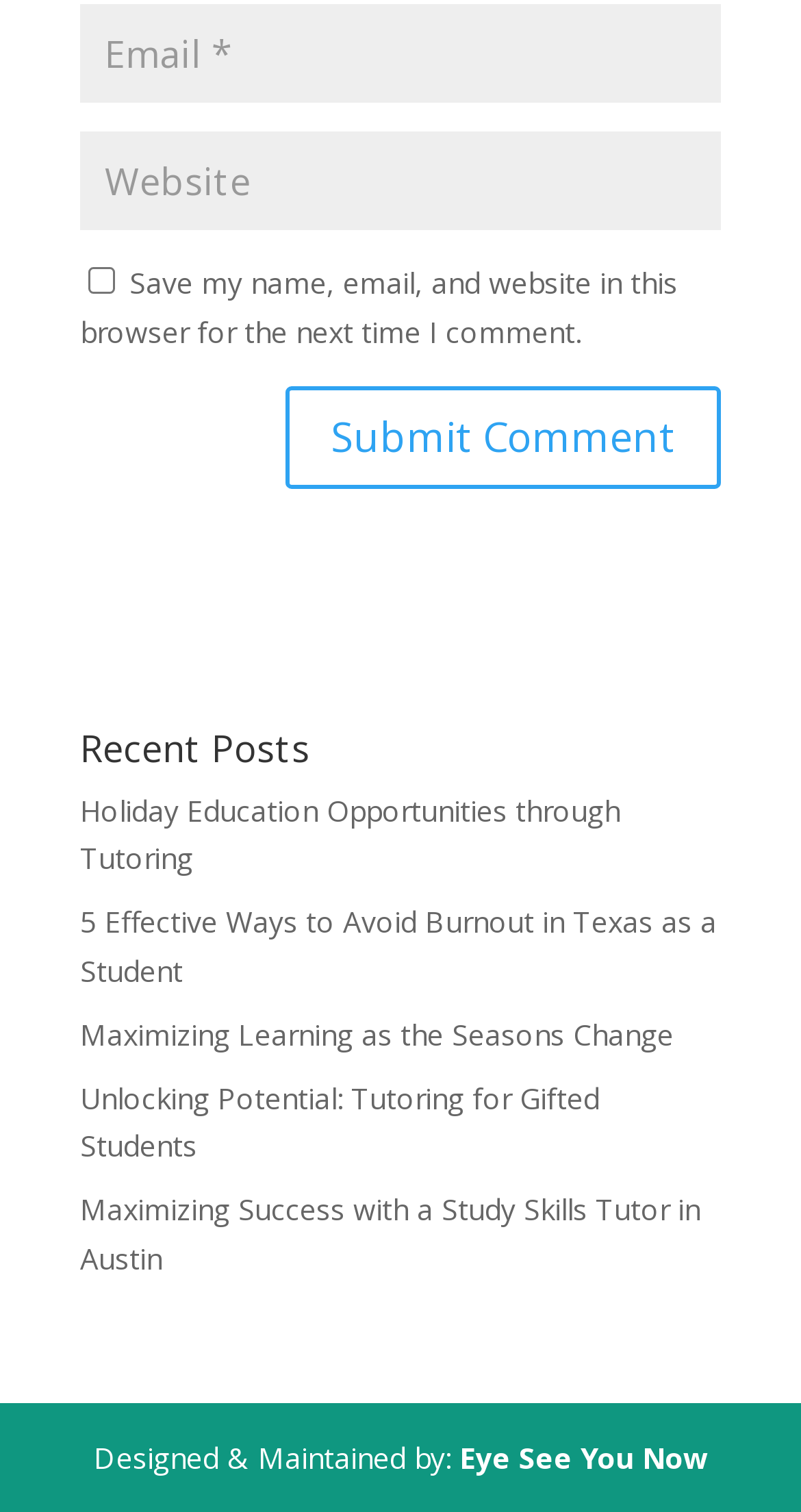Please find and report the bounding box coordinates of the element to click in order to perform the following action: "Enter email address". The coordinates should be expressed as four float numbers between 0 and 1, in the format [left, top, right, bottom].

[0.1, 0.003, 0.9, 0.068]